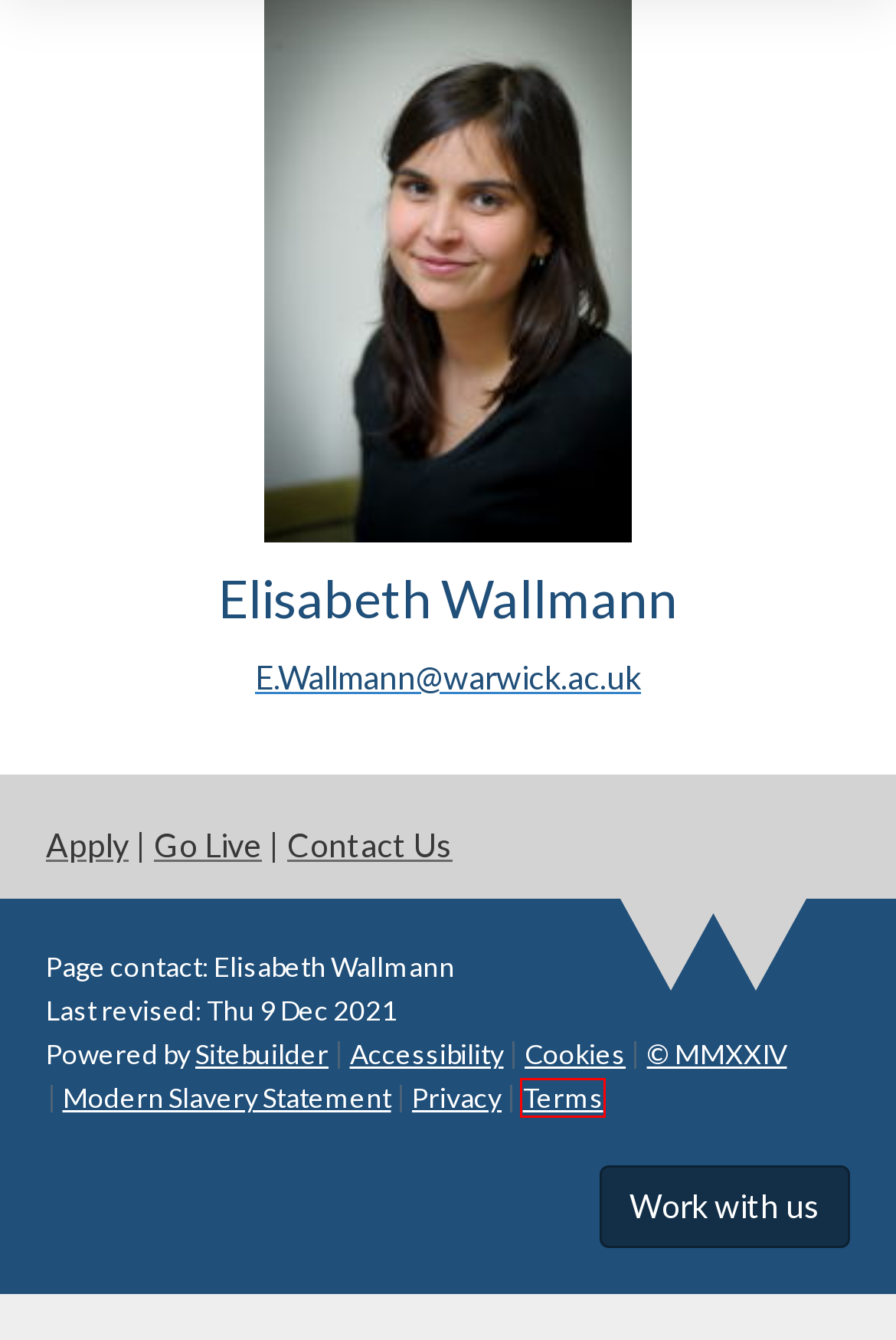Examine the screenshot of a webpage with a red bounding box around an element. Then, select the webpage description that best represents the new page after clicking the highlighted element. Here are the descriptions:
A. Modern Slavery Act
B. Web accessibility - University of Warwick
C. Privacy Notices
D. Career Opportunities
E. IAS - Home
F. Use of cookies on warwick.ac.uk (Warwick web site)
G. Copyright statement, Warwick University web site
H. Terms of use, University of Warwick web site

H